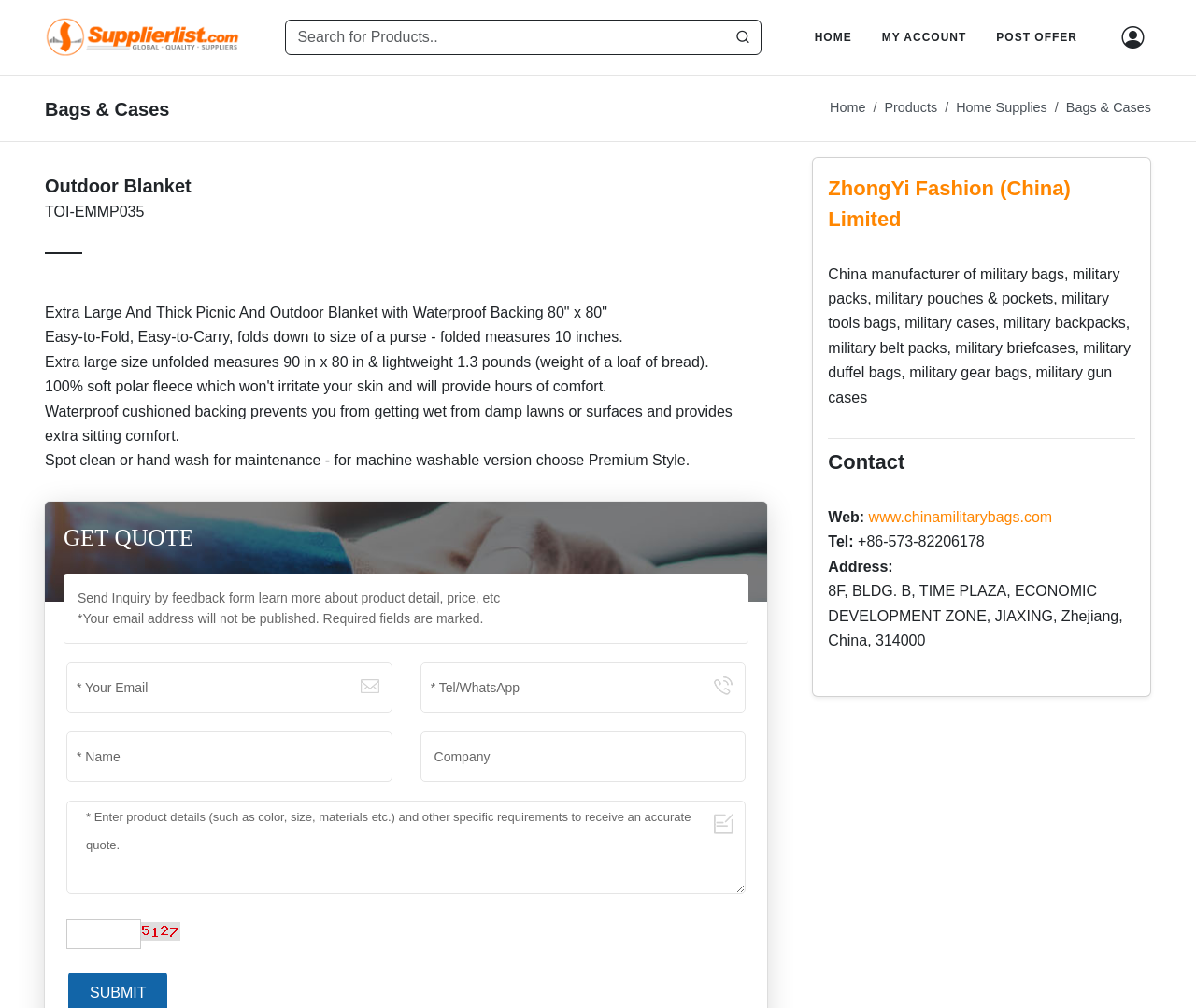Could you locate the bounding box coordinates for the section that should be clicked to accomplish this task: "Click on HOME".

[0.669, 0.0, 0.724, 0.074]